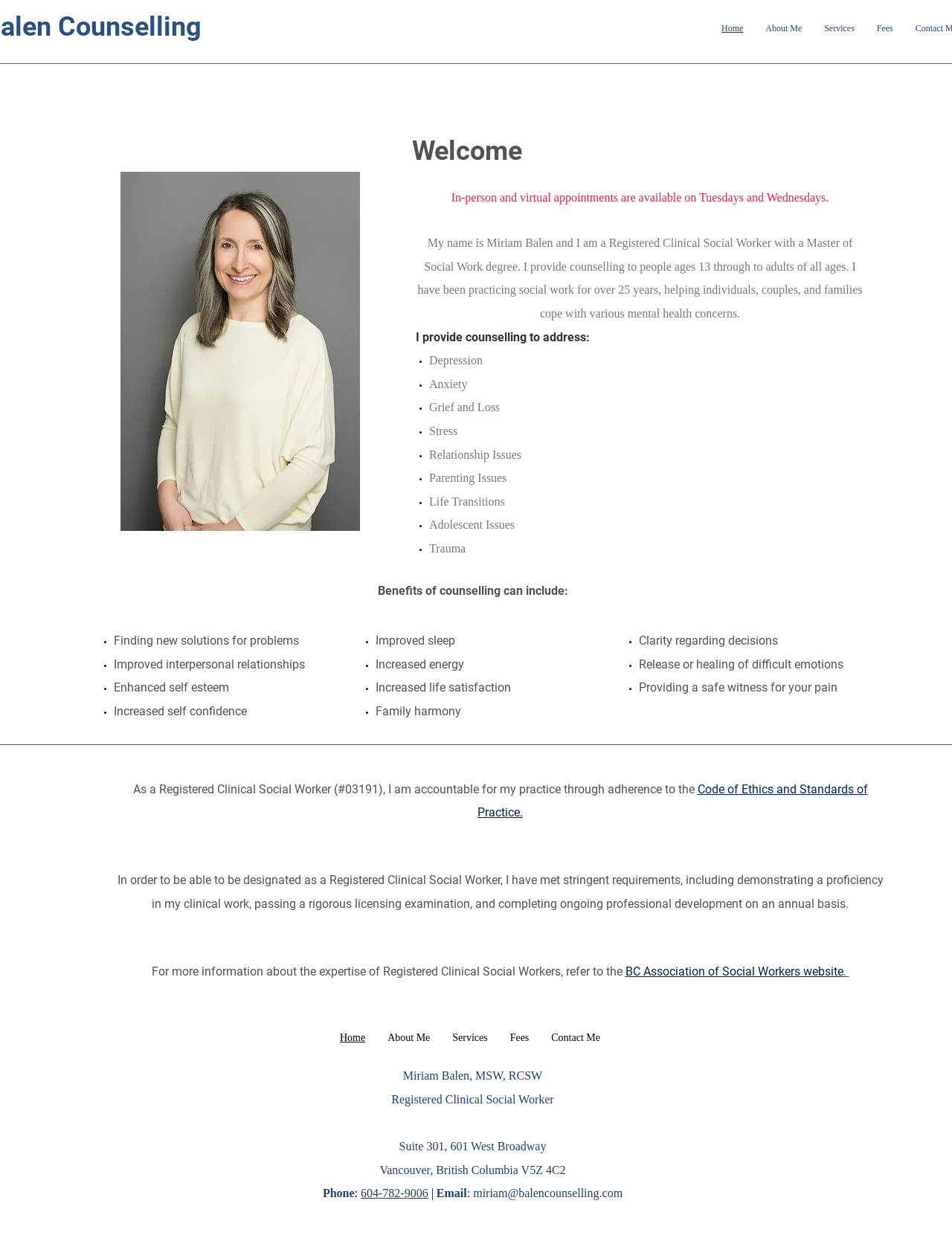Detail the various sections and features of the webpage.

The webpage is about Balen Counselling in Vancouver, BC, and its services. At the top, there are four navigation links: Home, About Me, Services, and Fees. Below these links, there is a main section that takes up most of the page. 

On the left side of the main section, there is a photo of Miriam Balen, the counsellor. To the right of the photo, there is a heading that reads "Welcome" and a brief introduction to Miriam Balen and her counselling services. 

Below the introduction, there is a list of mental health concerns that Miriam Balen addresses in her counselling, including depression, anxiety, grief and loss, and others. 

Further down, there is a section that outlines the benefits of counselling, which include finding new solutions for problems, improved interpersonal relationships, enhanced self-esteem, and others. 

The page also mentions Miriam Balen's qualifications as a Registered Clinical Social Worker and her accountability to the Code of Ethics and Standards of Practice. There is a link to the BC Association of Social Workers website for more information about the expertise of Registered Clinical Social Workers. 

At the bottom of the page, there is a navigation menu that repeats the links from the top of the page, followed by Miriam Balen's contact information, including her address, phone number, and email.